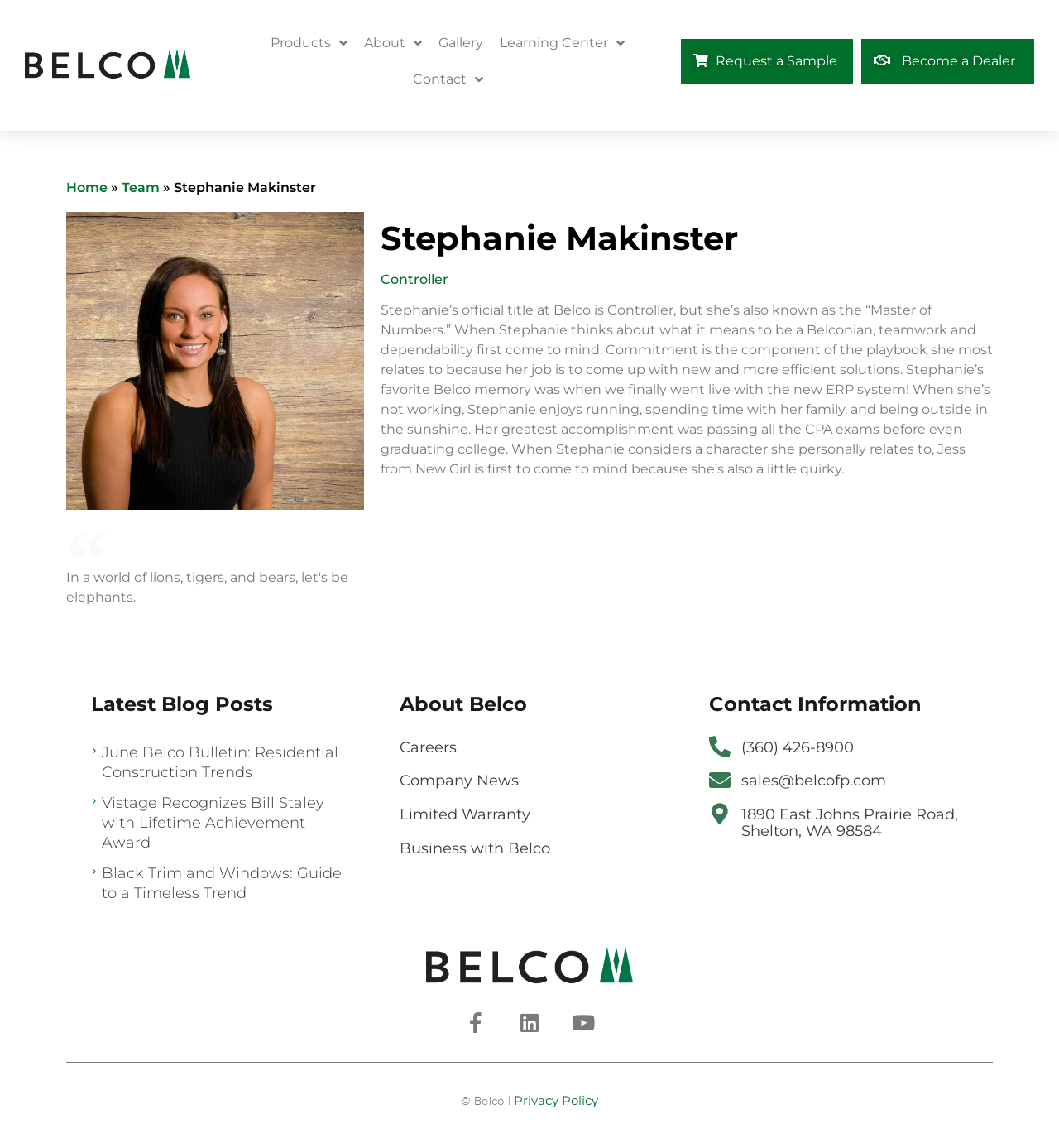What is the company's phone number?
Using the image as a reference, answer with just one word or a short phrase.

(360) 426-8900